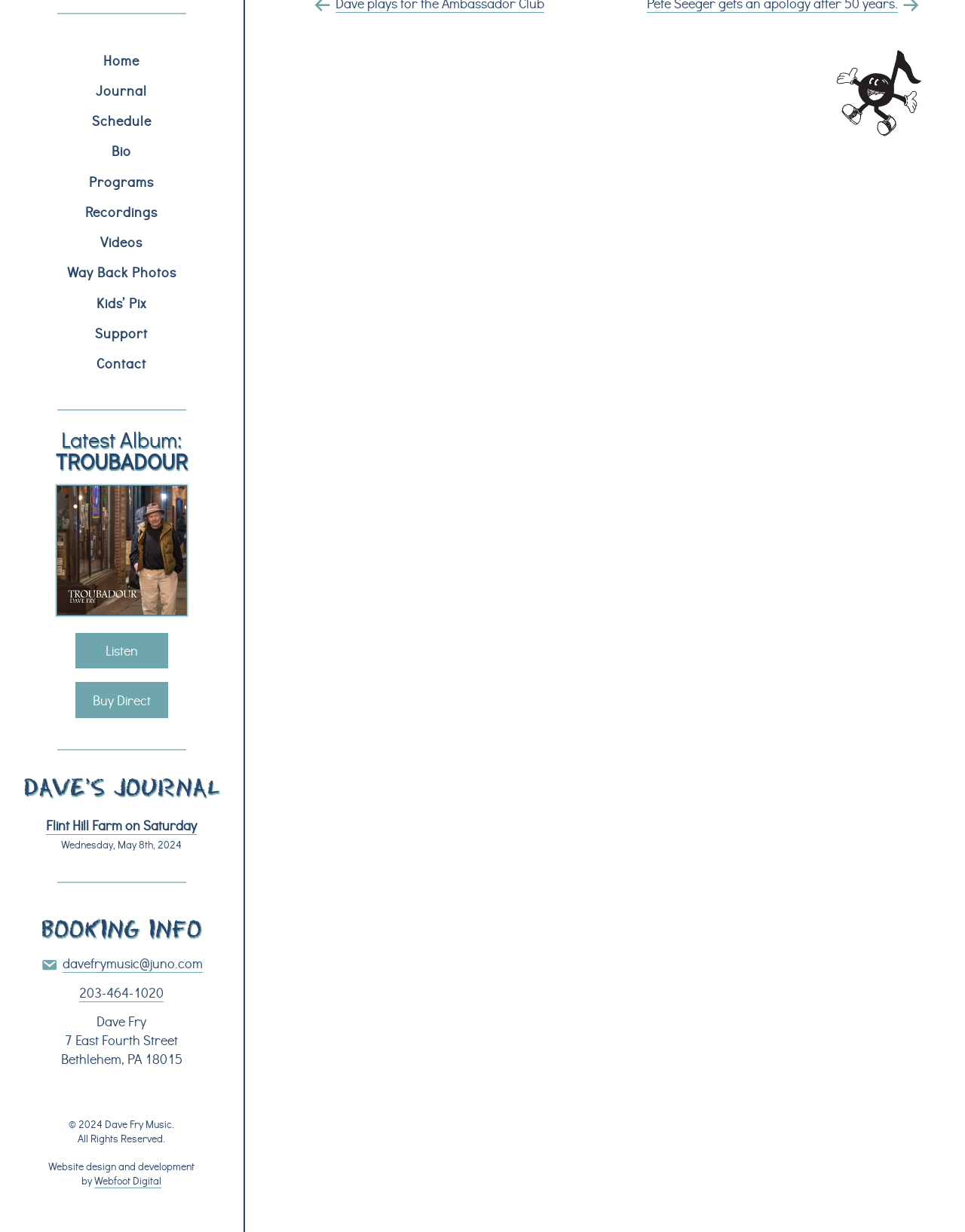Given the description: "Kids’ Pix", determine the bounding box coordinates of the UI element. The coordinates should be formatted as four float numbers between 0 and 1, [left, top, right, bottom].

[0.0, 0.233, 0.252, 0.258]